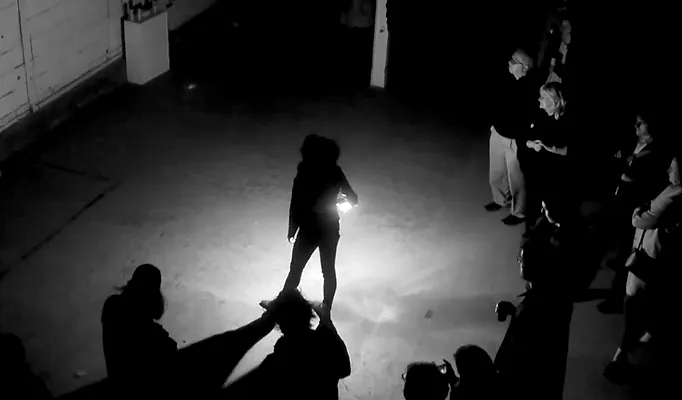What is the name of the organization that curated the collection?
Answer the question with as much detail as you can, using the image as a reference.

According to the caption, the photograph is part of the collection by Contact, an artist-run organization known for curating experimental film and video screenings, indicating that Contact is the organization responsible for curating the collection.